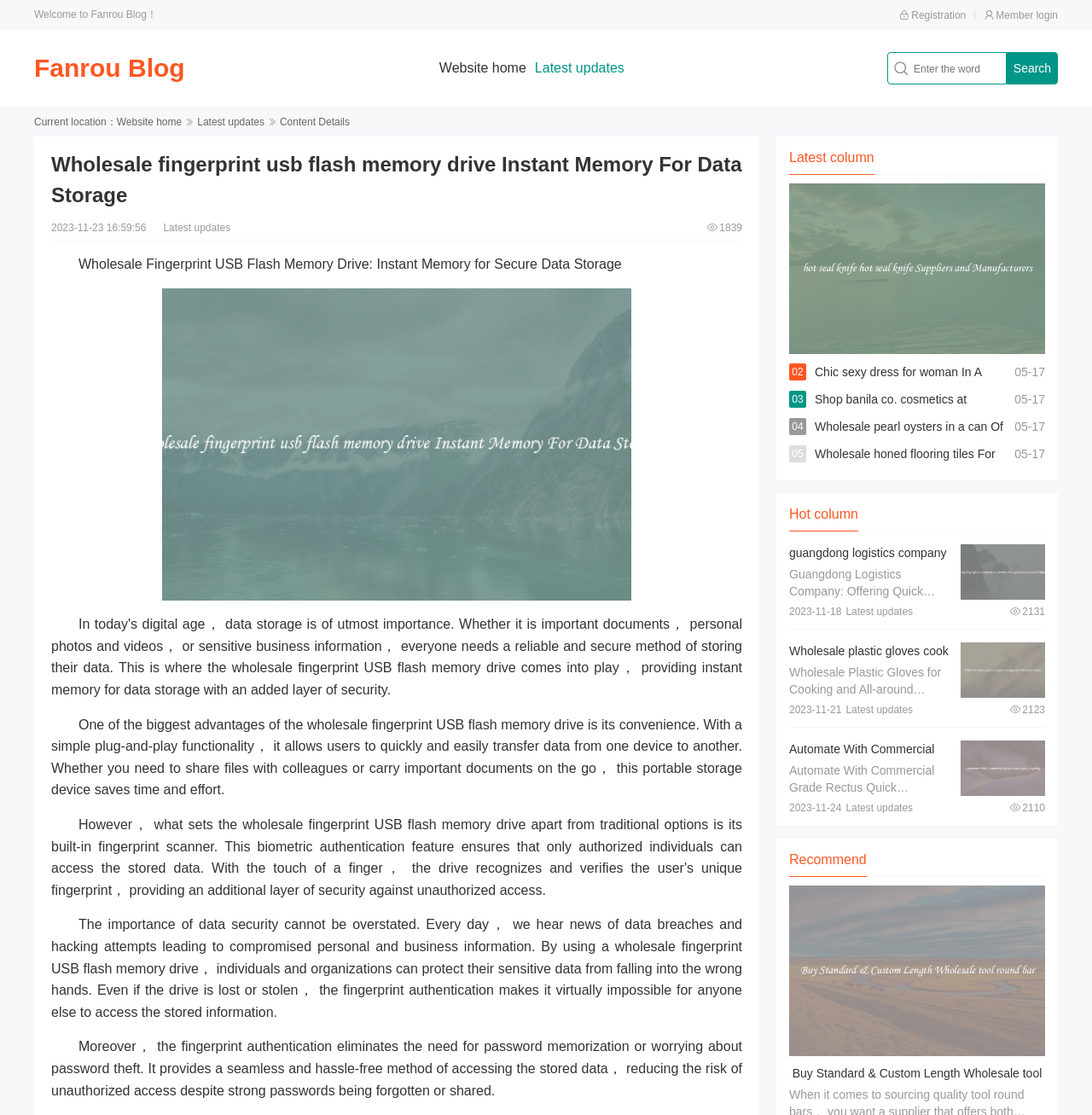Locate the bounding box coordinates of the item that should be clicked to fulfill the instruction: "Explore the recommended products".

[0.723, 0.794, 0.957, 0.947]